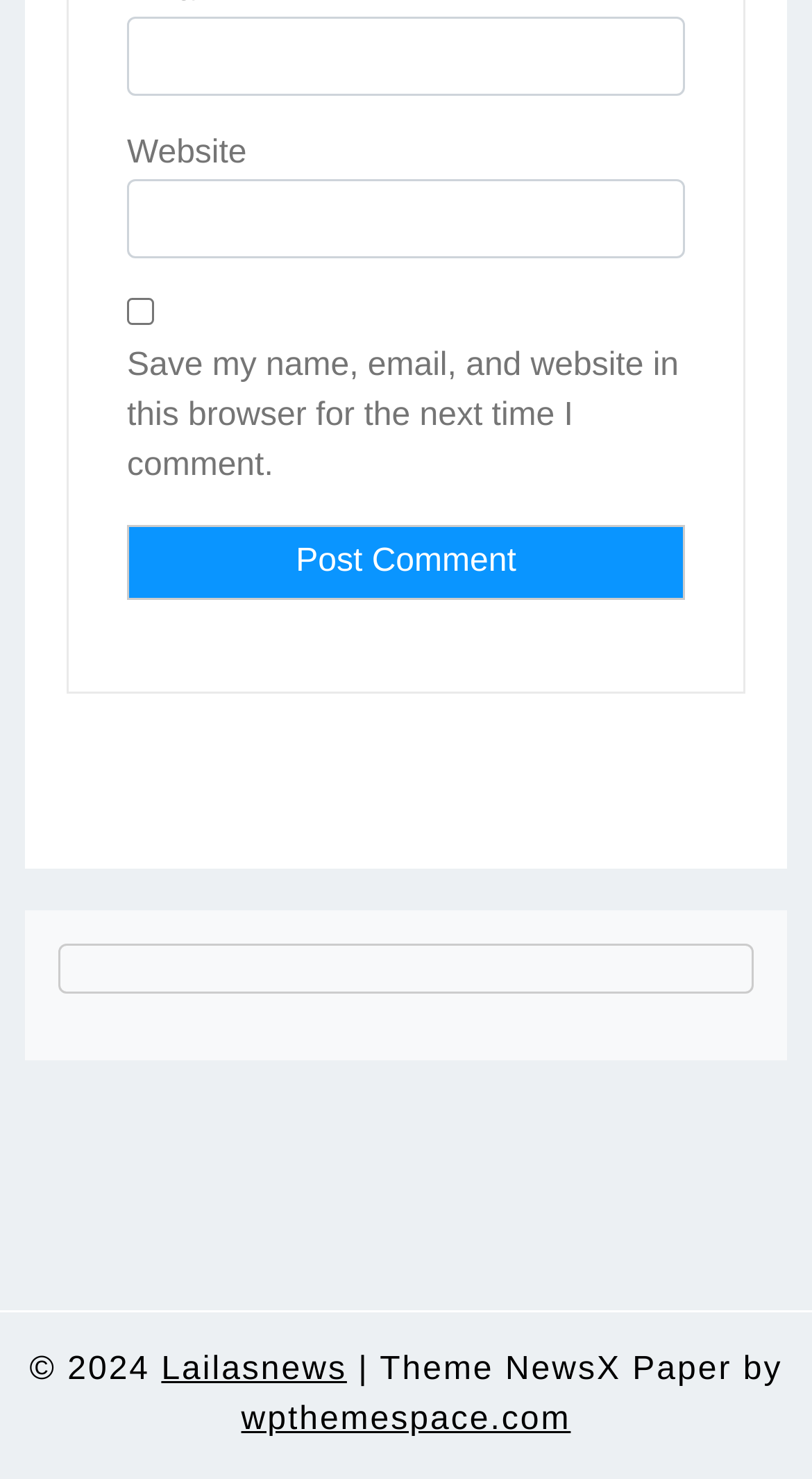What is the name of the website based on the footer?
Could you please answer the question thoroughly and with as much detail as possible?

The footer of the website contains a link to 'Lailasnews', which is likely the name of the website.